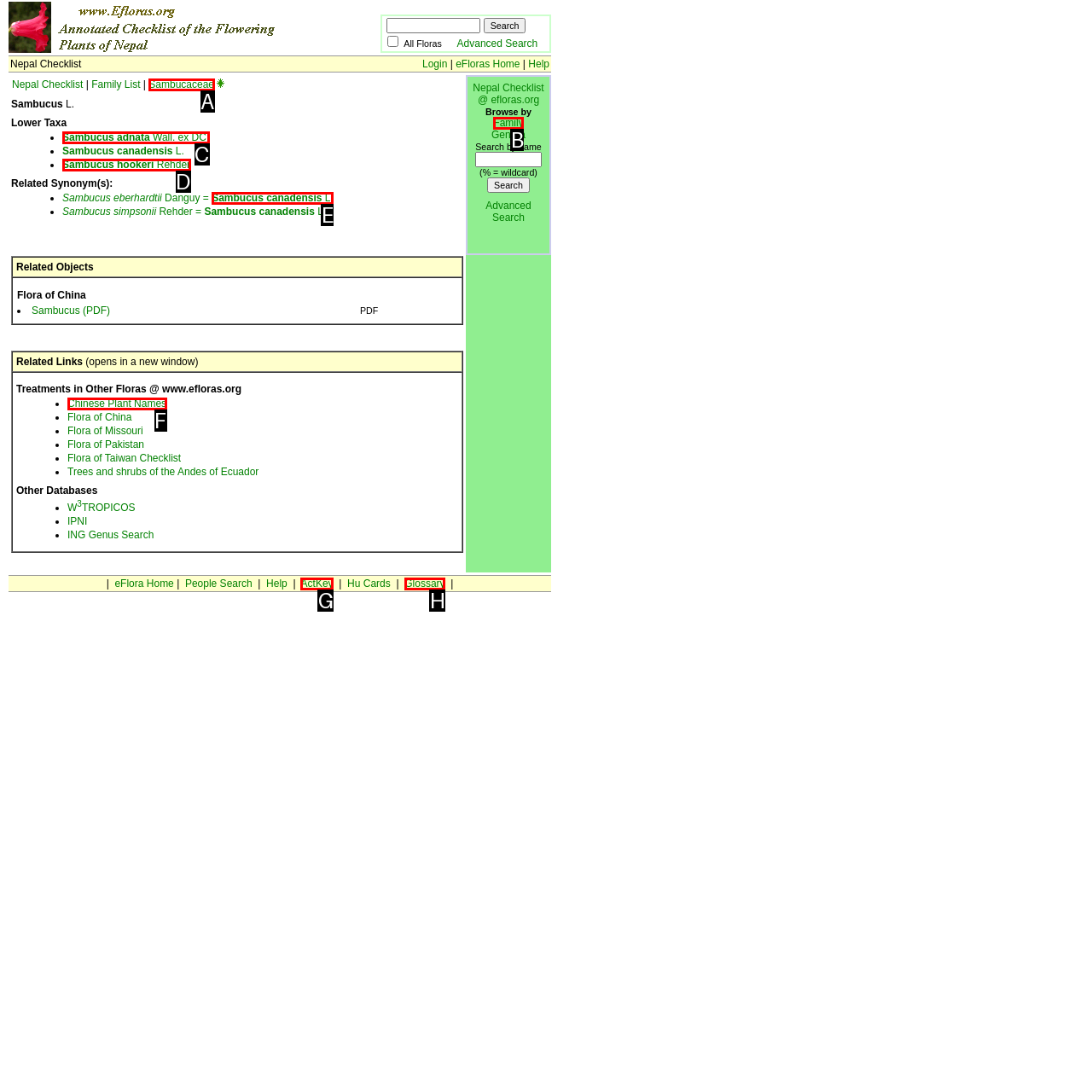Please identify the UI element that matches the description: Sambucus canadensis L.
Respond with the letter of the correct option.

E